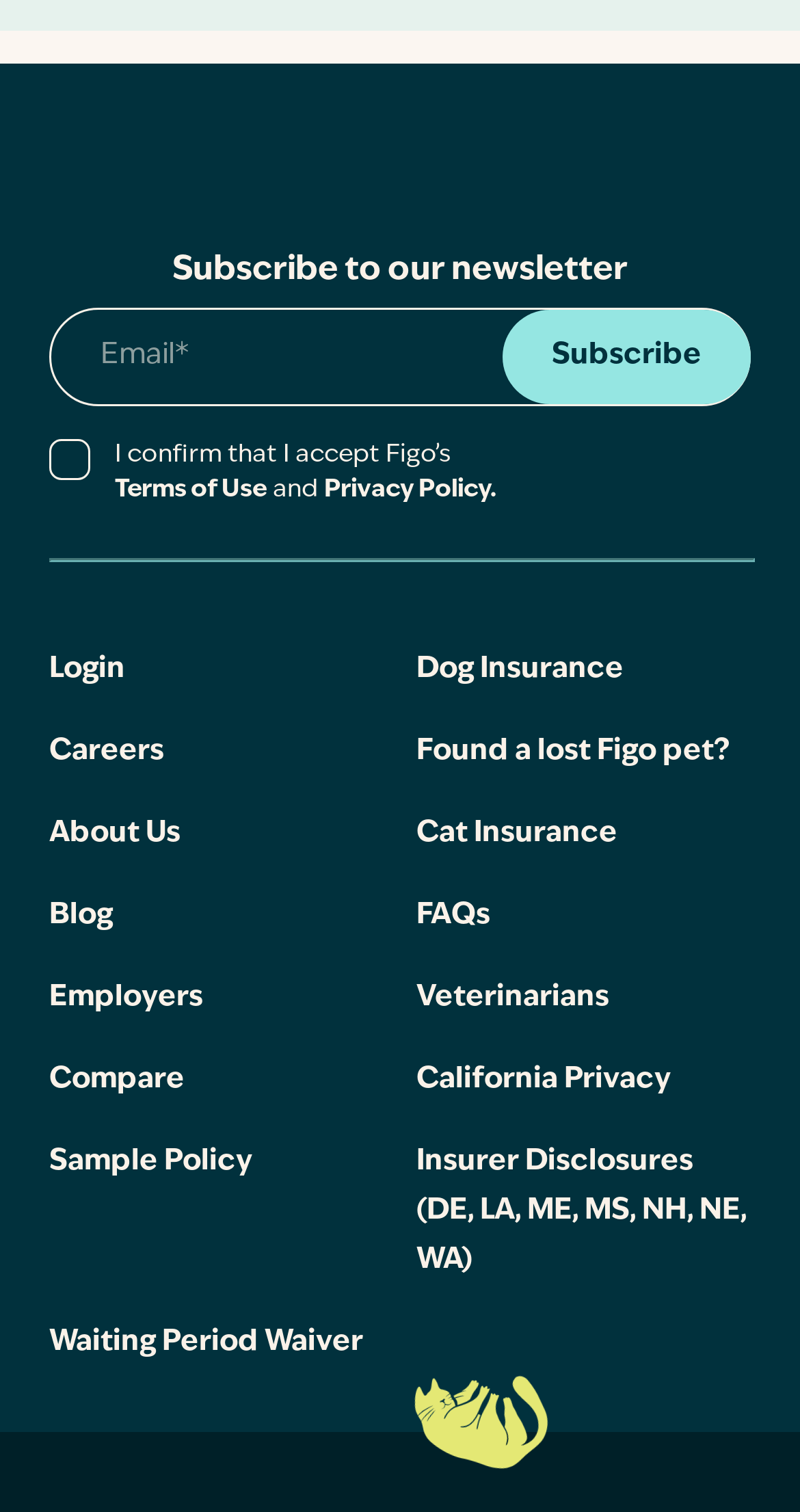Kindly determine the bounding box coordinates for the area that needs to be clicked to execute this instruction: "Read the Terms of Use".

[0.144, 0.316, 0.333, 0.332]